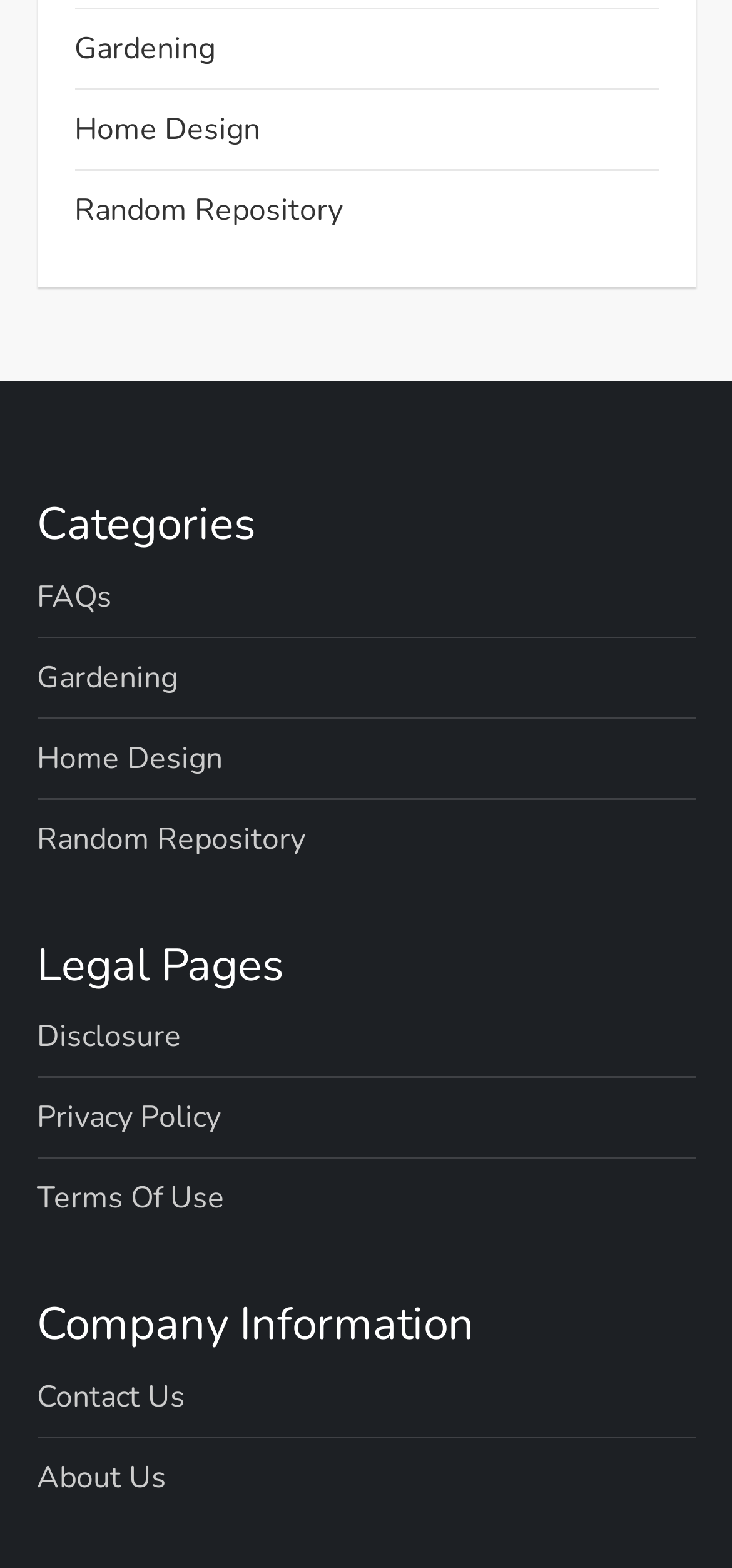How many headings are on the webpage?
Identify the answer in the screenshot and reply with a single word or phrase.

3